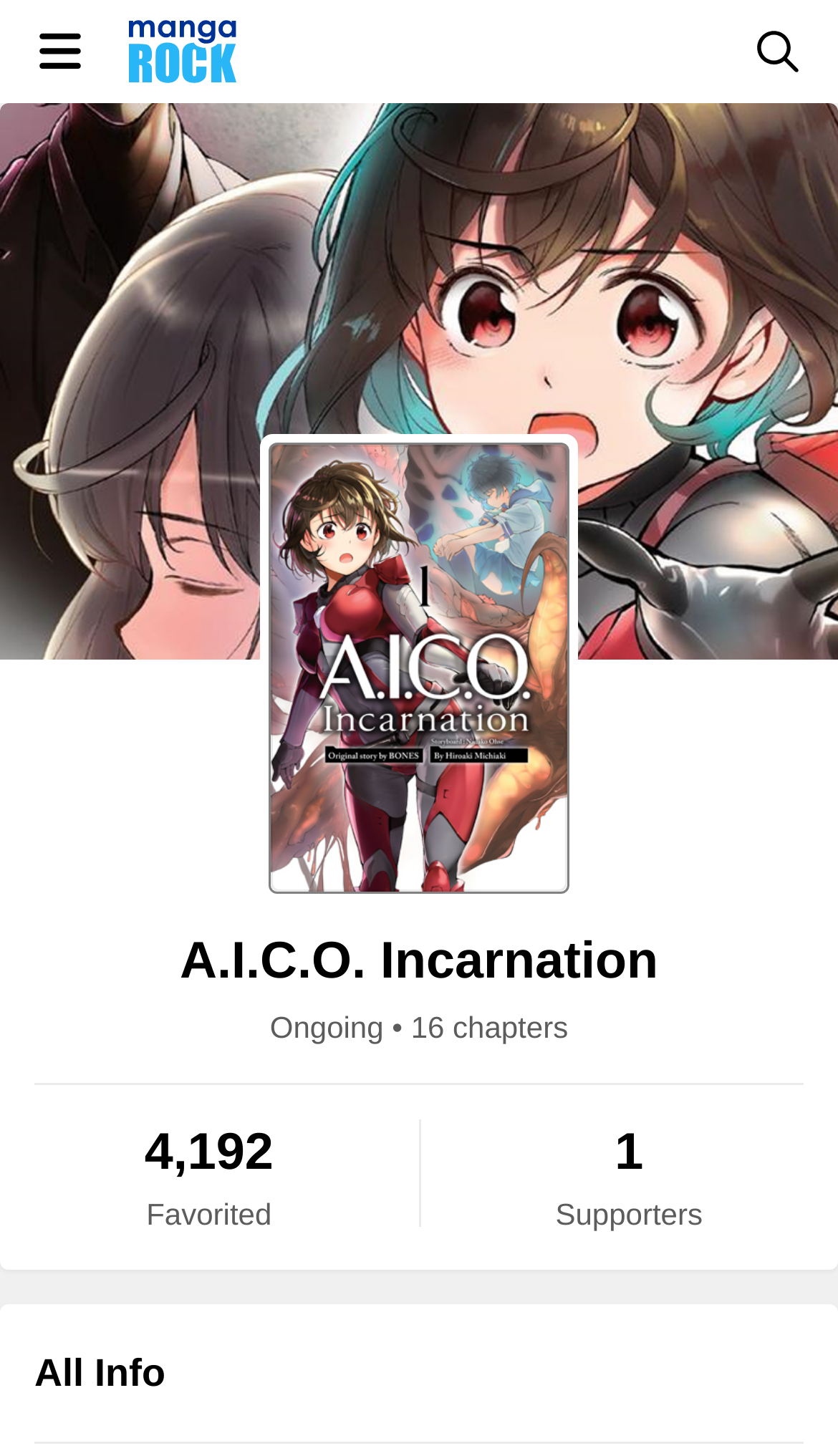Write an extensive caption that covers every aspect of the webpage.

The webpage is about the manga "A.I.C.O. Incarnation" on the Manga Rock platform. At the top left, there is a button and a link to the Mangarock Logo, which is an image. On the top right, there is another button. 

Below the top section, there is a large image of "A.I.C.O. Incarnation" that spans the entire width of the page. Underneath this image, there is a heading with the same title, "A.I.C.O. Incarnation". 

To the left of the heading, there are three lines of text: "Ongoing", a bullet point, and "16 chapters". On the same level as the heading, but to the right, there are two lines of text: "4,192" and "Favorited". Further to the right, there is another line of text: "Supporters". 

At the very bottom of the page, there is a line of text that says "All Info".